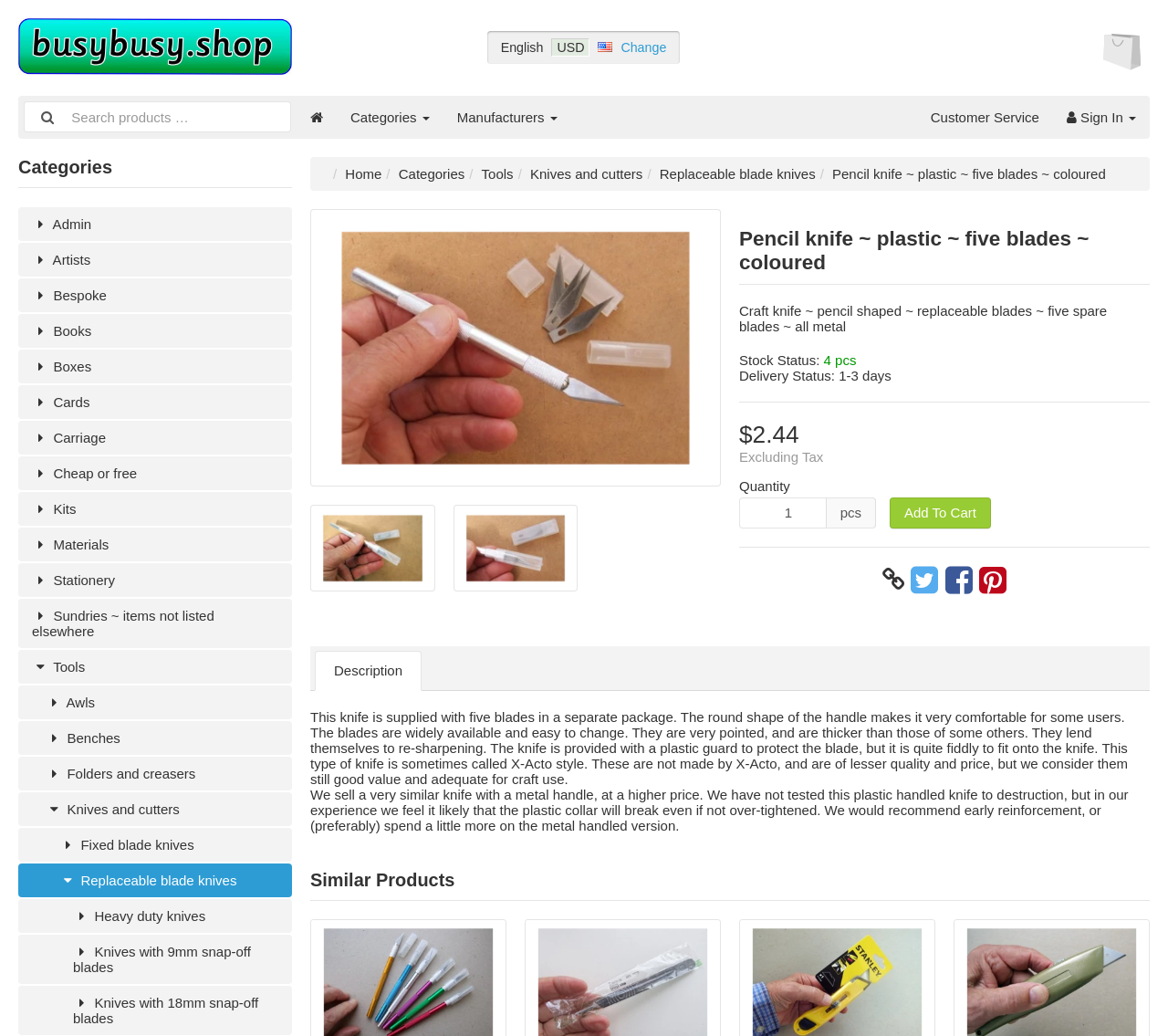What is the material of the handle of the similar product?
Provide an in-depth and detailed explanation in response to the question.

I determined the answer by reading the product description, which mentions that a similar product with a metal handle is available at a higher price.